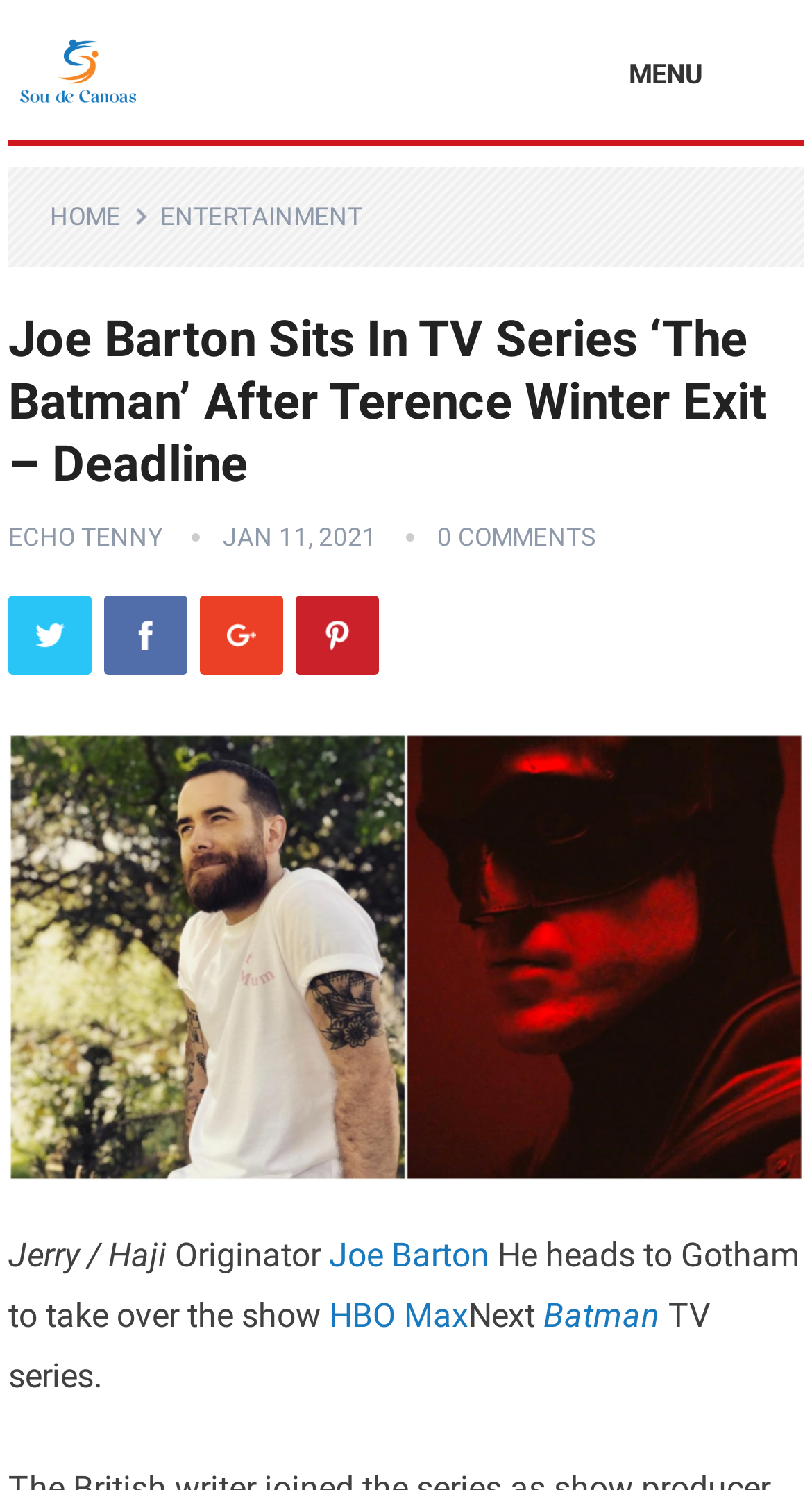Please provide the bounding box coordinates for the element that needs to be clicked to perform the following instruction: "Click on the Twitter link". The coordinates should be given as four float numbers between 0 and 1, i.e., [left, top, right, bottom].

[0.01, 0.4, 0.113, 0.453]